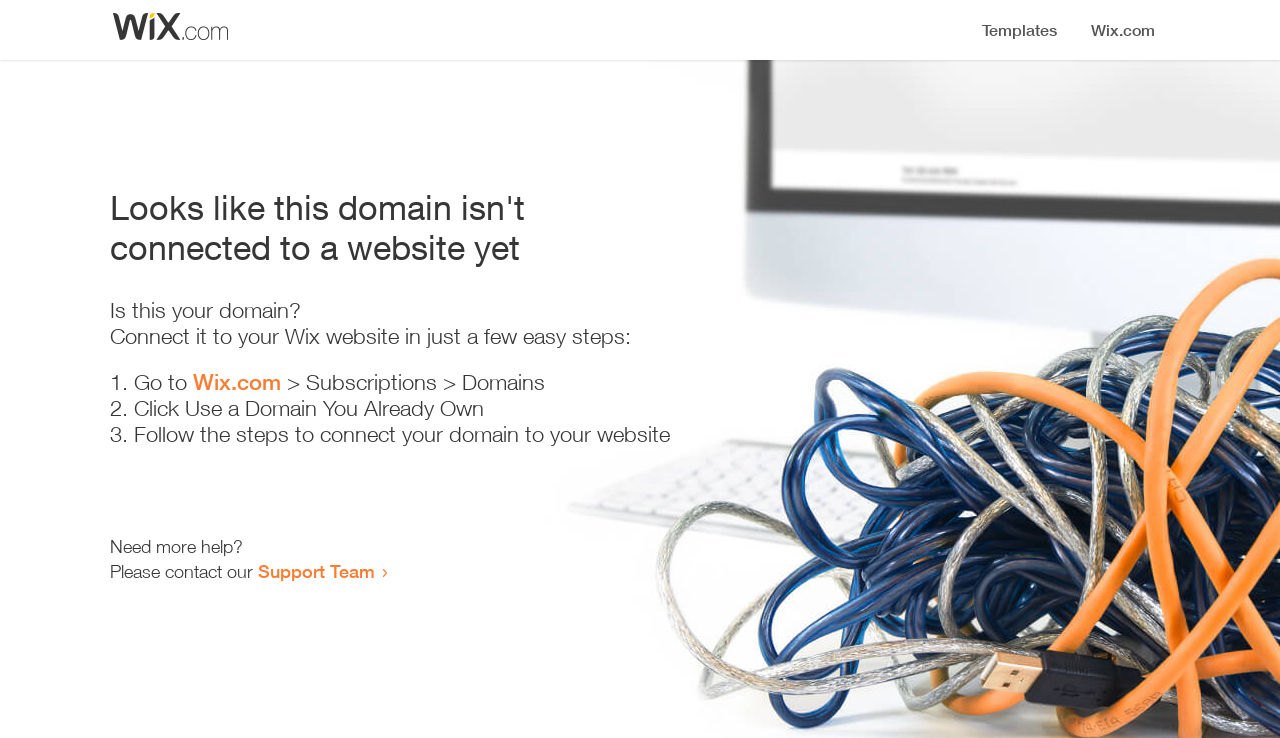Using the elements shown in the image, answer the question comprehensively: What is the current status of this domain?

The webpage displays a message 'Looks like this domain isn't connected to a website yet', indicating that the domain is not currently connected to a website.